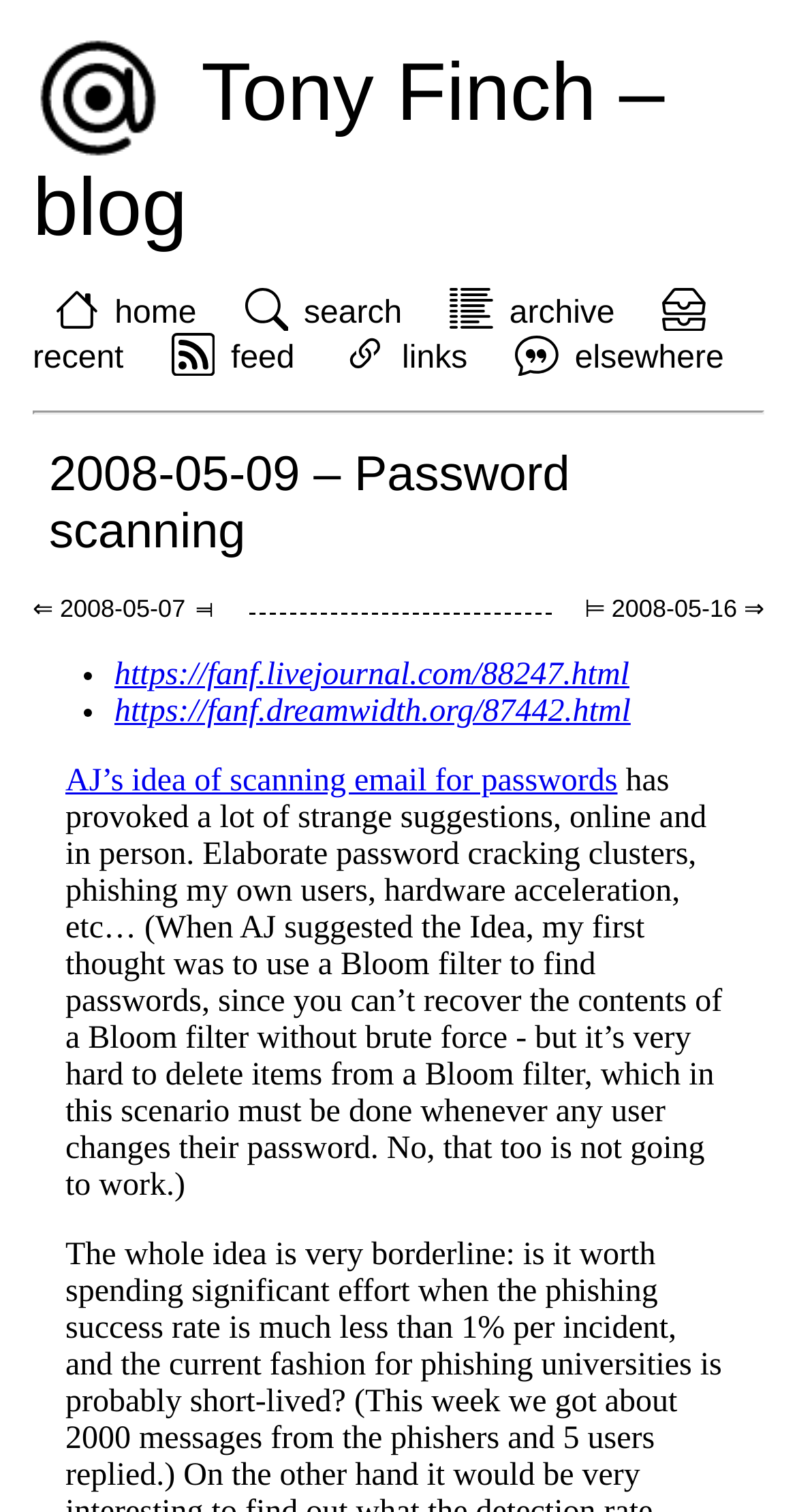How many external links are there in the article?
Please answer the question with as much detail and depth as you can.

The article contains two external links: 'https://fanf.livejournal.com/88247.html' and 'https://fanf.dreamwidth.org/87442.html'. These links are identified by their element types and OCR text.